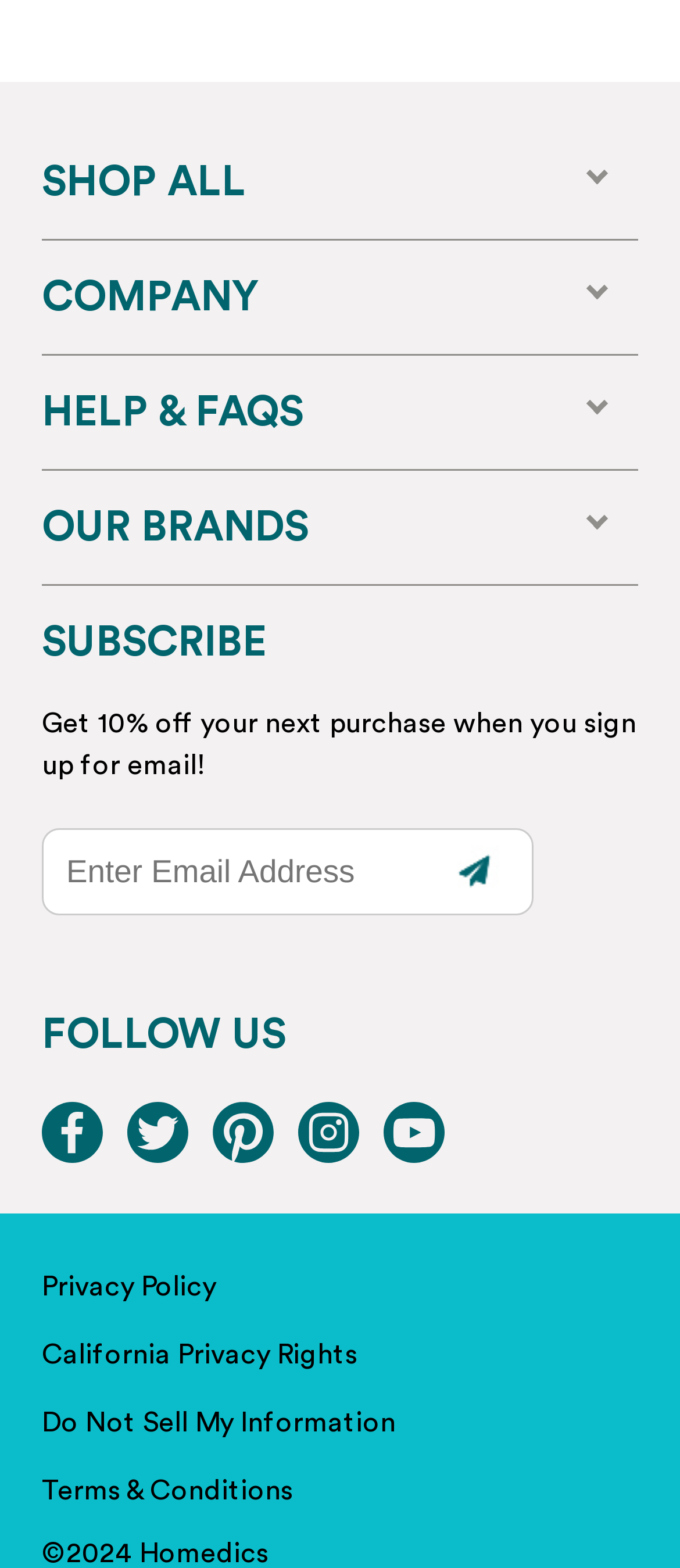Show the bounding box coordinates of the region that should be clicked to follow the instruction: "Click on SHOP ALL."

[0.062, 0.103, 0.362, 0.13]